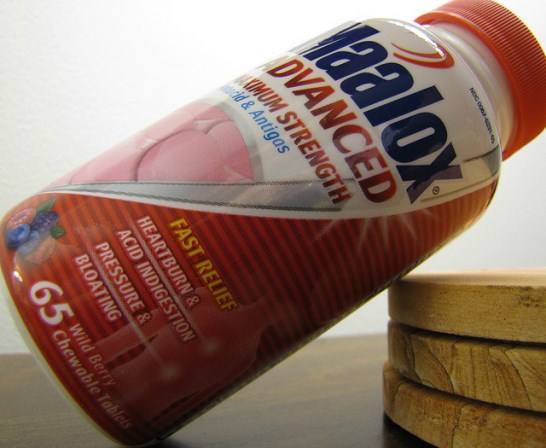Please reply to the following question using a single word or phrase: 
What is the purpose of the Maalox medication?

To alleviate digestive issues